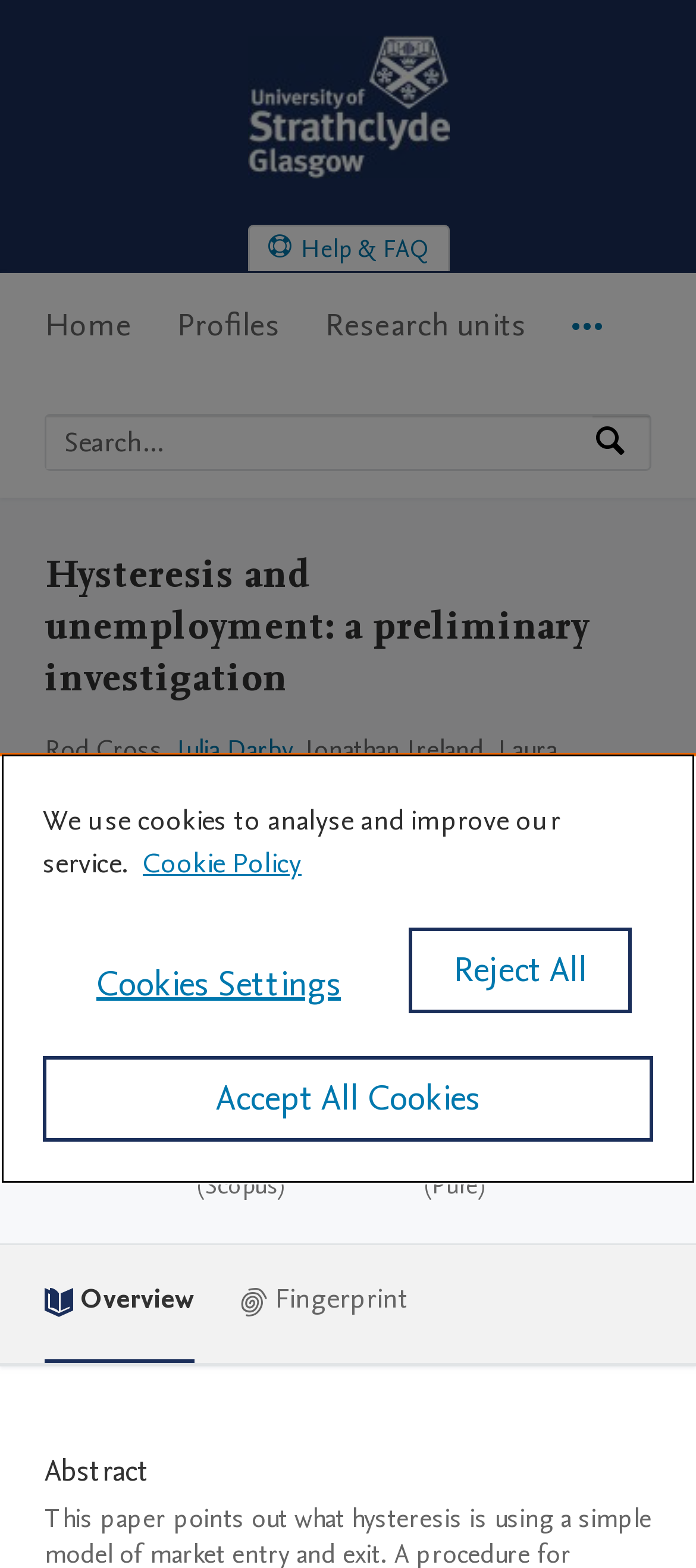Locate the headline of the webpage and generate its content.

Hysteresis and unemployment: a preliminary investigation